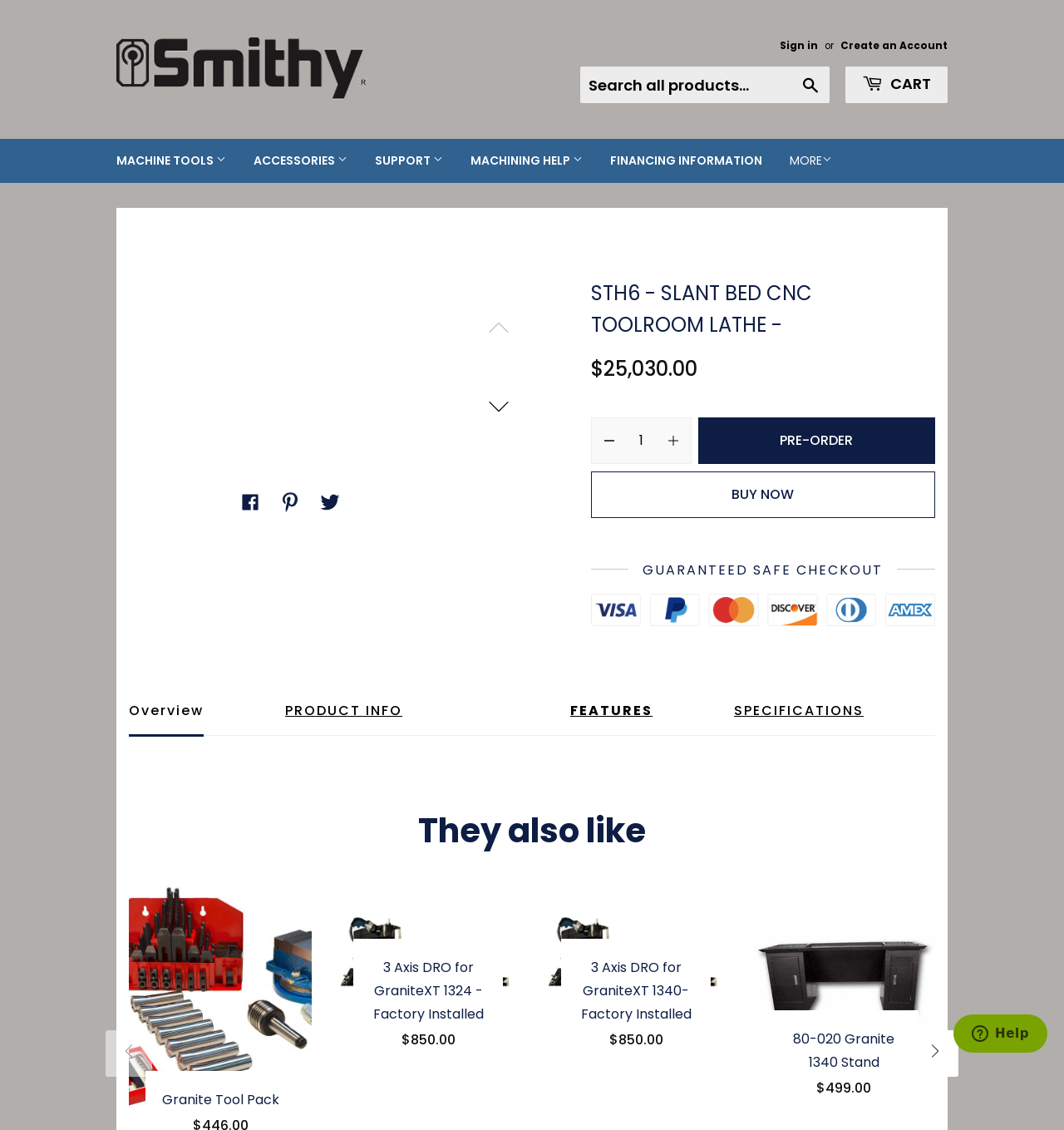Provide an in-depth description of the elements and layout of the webpage.

This webpage is about Detroit Machine Tools, a company that sells machine tools and accessories. At the top of the page, there is a logo and a navigation menu with links to "MACHINE TOOLS", "ACCESSORIES", "SUPPORT", and "MACHINING HELP". Below the navigation menu, there is a search bar and a cart icon.

The main content of the page is divided into four sections, each corresponding to one of the navigation menu items. The "MACHINE TOOLS" section has links to different types of machine tools, including Granite XT, Midas Combo Machines, Manual Lathes, and Manual Mill. Each of these links expands to show more specific models and options.

The "ACCESSORIES" section has links to different categories of accessories, including Turning, Threading, Milling, Drilling, Boring, Cooling, Measuring/Layout, General, Stands, Machine Kits, and Education. Each of these links expands to show more specific products and options.

The "SUPPORT" section has links to resources such as Shopping Resources, Operations Manuals & Parts Diagrams, Technical Support, Warranty Registration, and Old Smithy Machine Identification.

The "MACHINING HELP" section has links to resources such as the Smithy Quick Start Up Guide, Ask a Machinist, and Machining Videos.

Throughout the page, there are many links and options to explore, making it a comprehensive resource for those interested in machine tools and accessories.